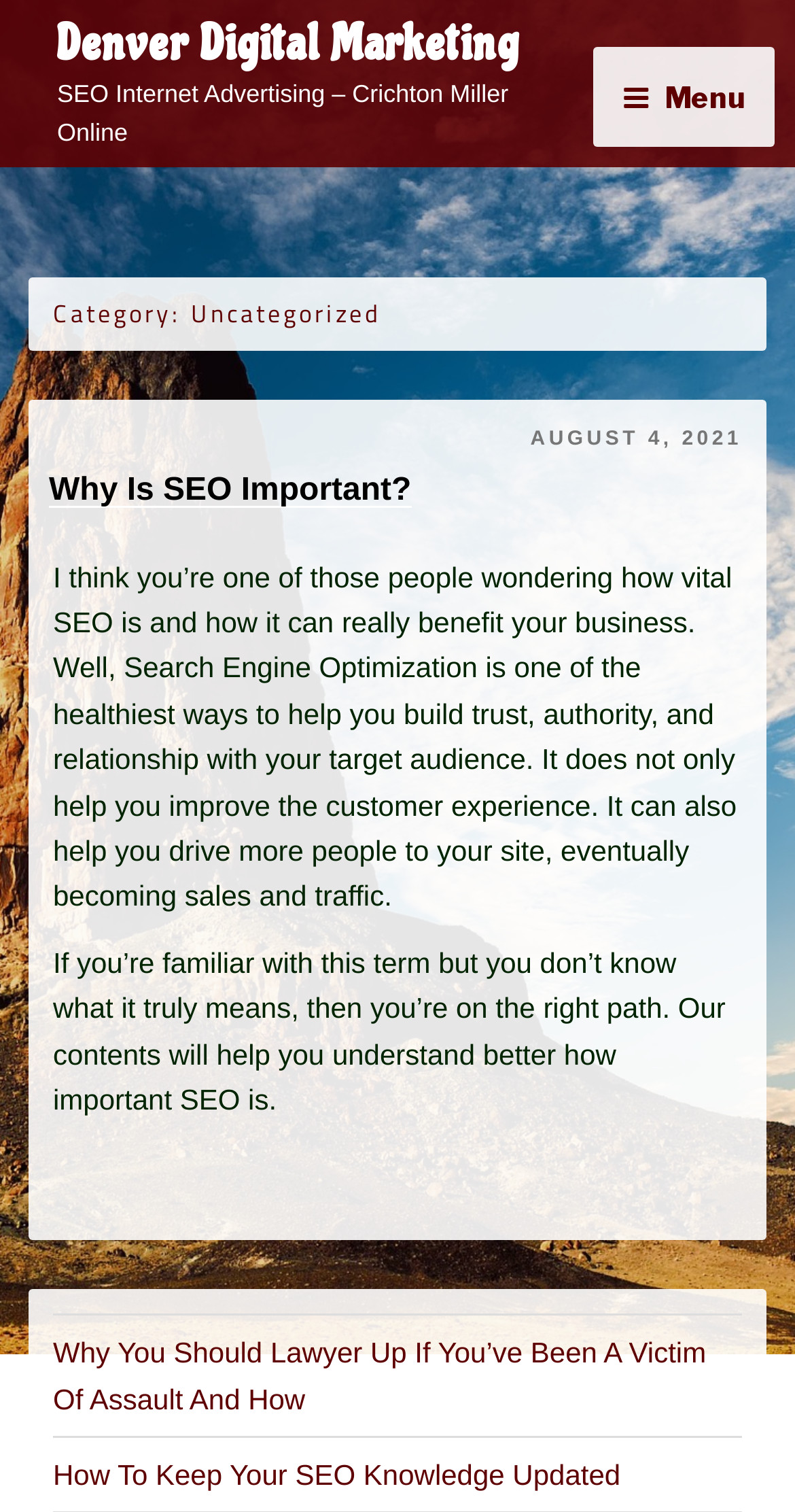What is the date of the article? From the image, respond with a single word or brief phrase.

AUGUST 4, 2021